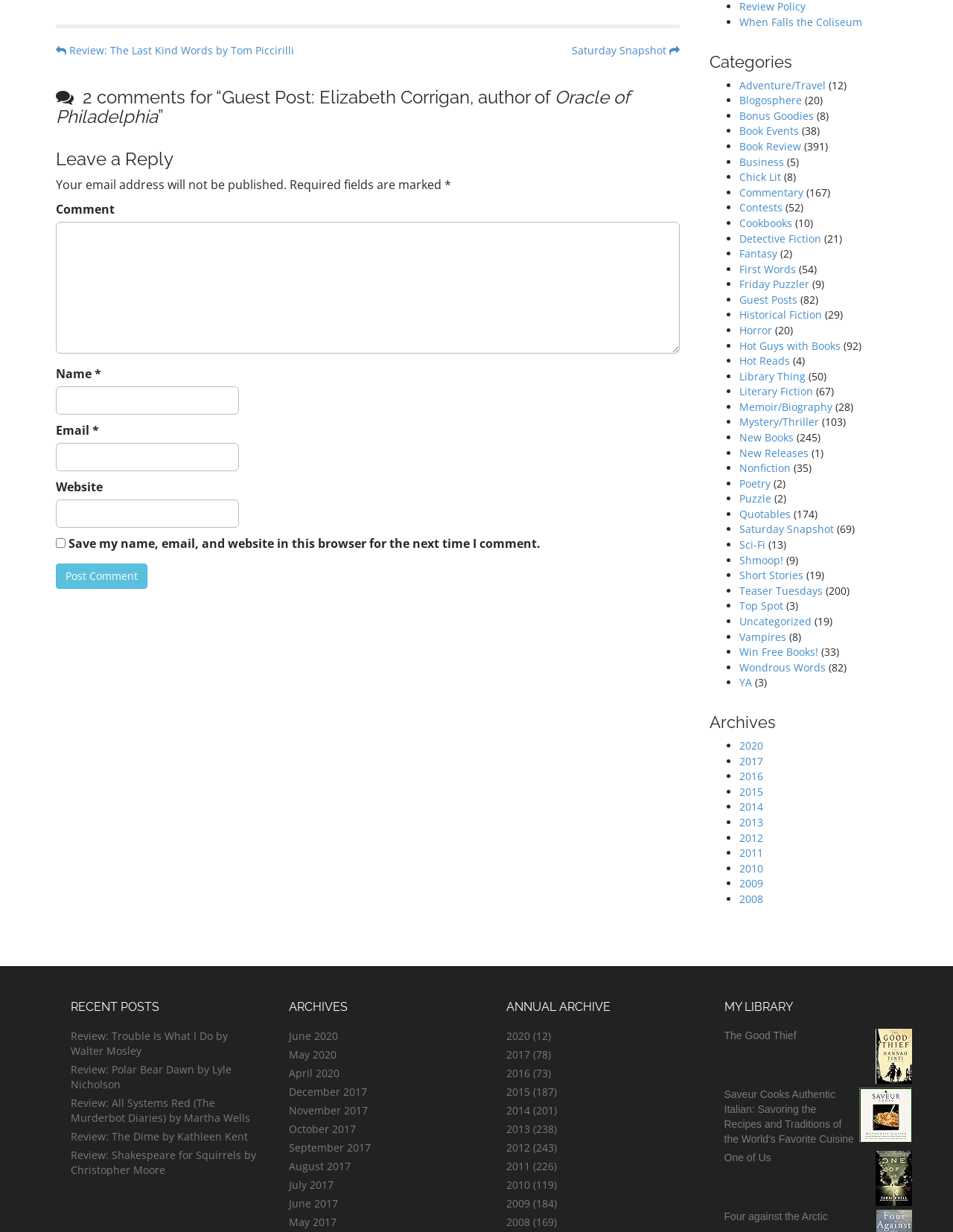Pinpoint the bounding box coordinates of the element you need to click to execute the following instruction: "Click the 'Review: The Last Kind Words by Tom Piccirilli' link". The bounding box should be represented by four float numbers between 0 and 1, in the format [left, top, right, bottom].

[0.059, 0.035, 0.309, 0.047]